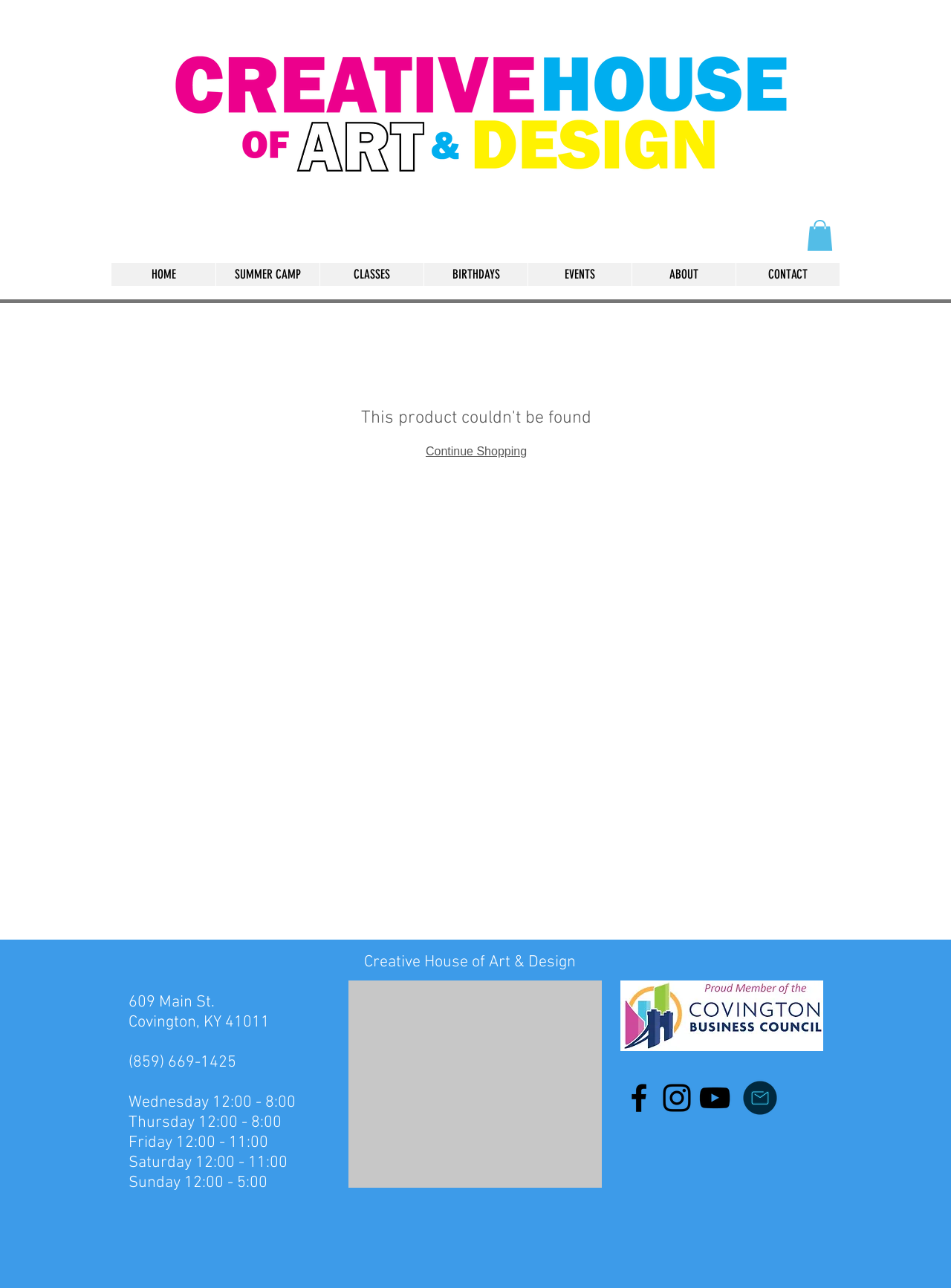Please give the bounding box coordinates of the area that should be clicked to fulfill the following instruction: "Click the CONTACT link". The coordinates should be in the format of four float numbers from 0 to 1, i.e., [left, top, right, bottom].

[0.773, 0.204, 0.883, 0.222]